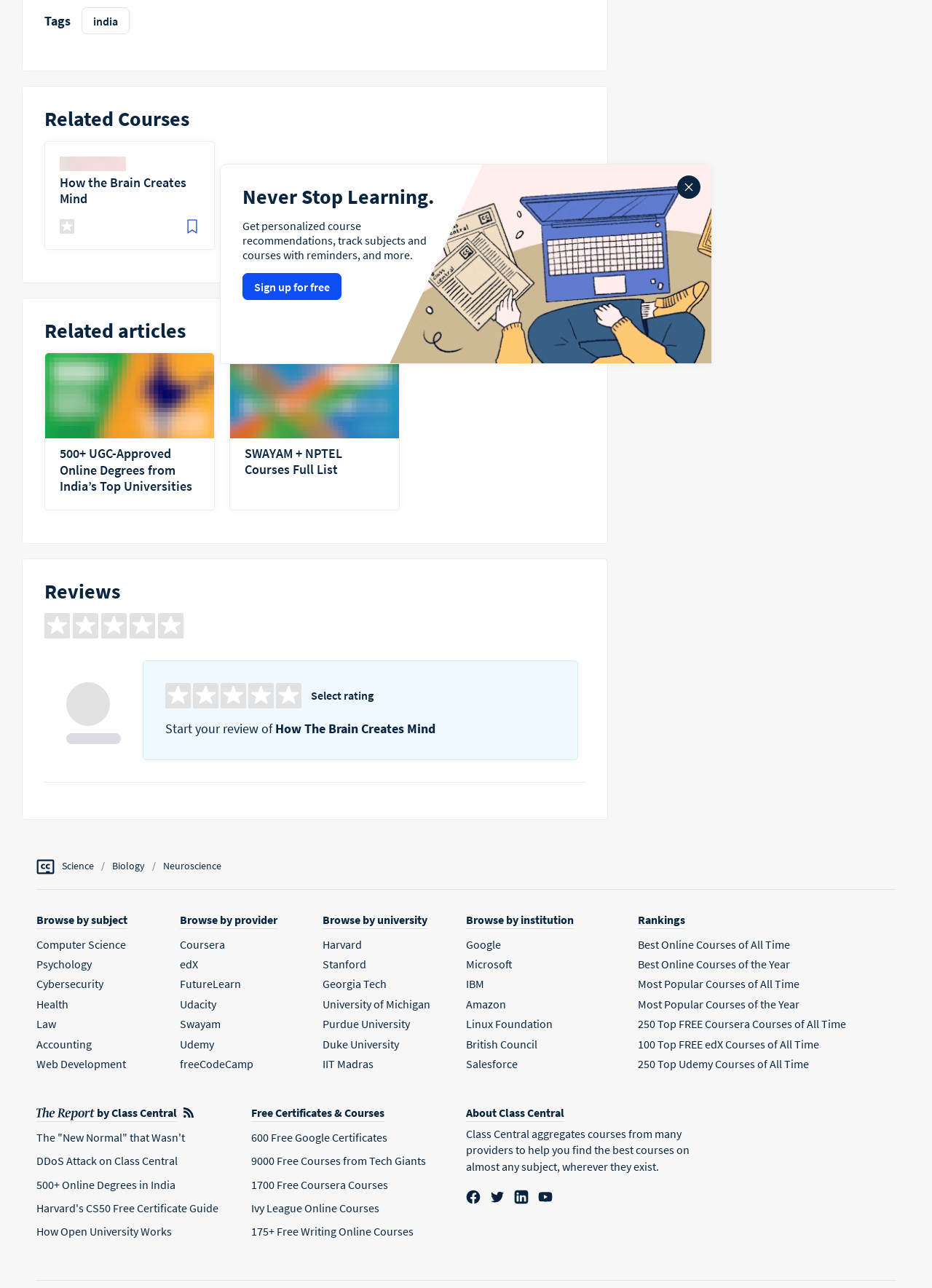Find the bounding box coordinates for the element described here: "Accounting".

[0.039, 0.805, 0.098, 0.816]